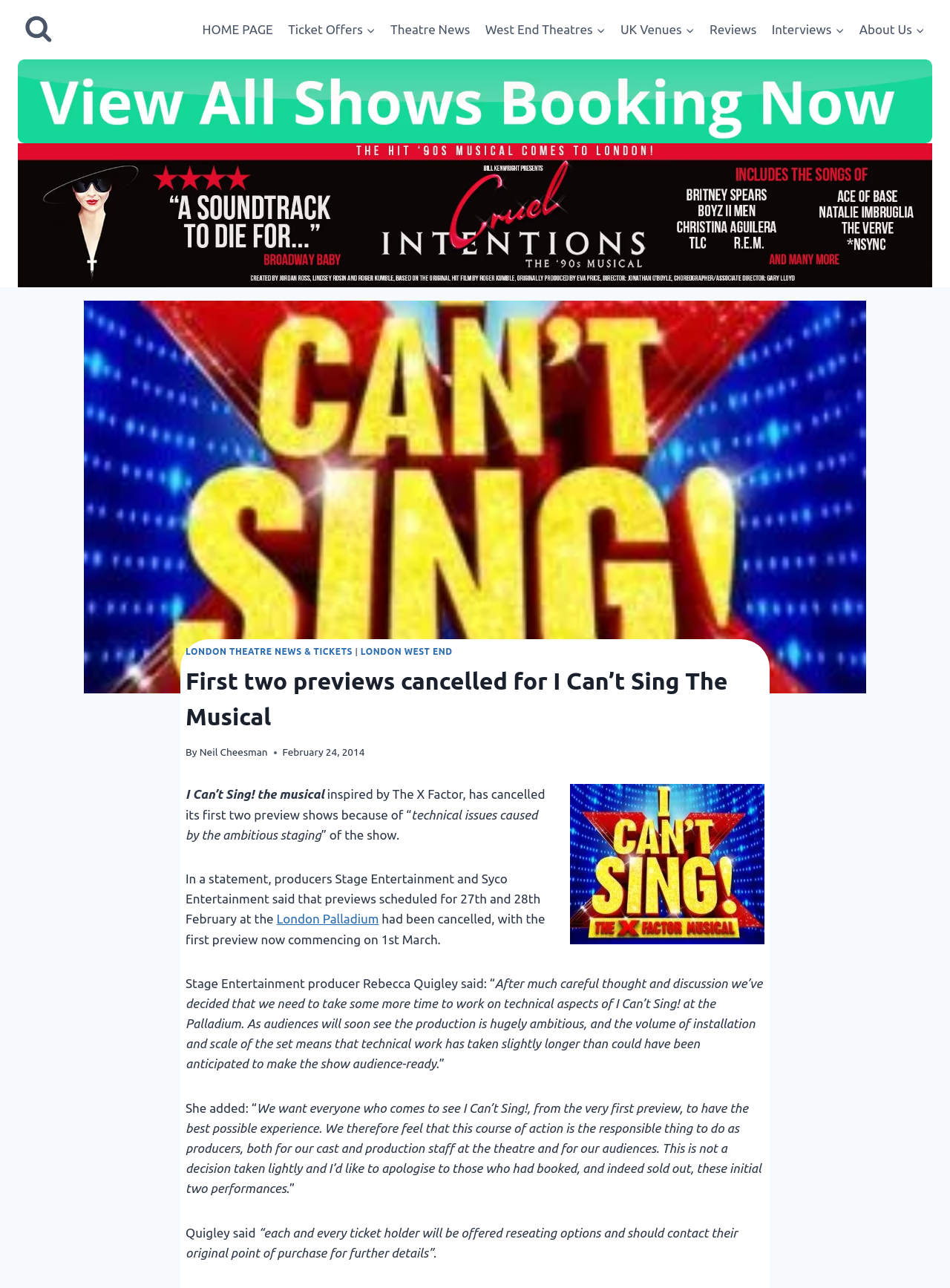Respond with a single word or short phrase to the following question: 
Why were the first two preview shows cancelled?

Technical issues